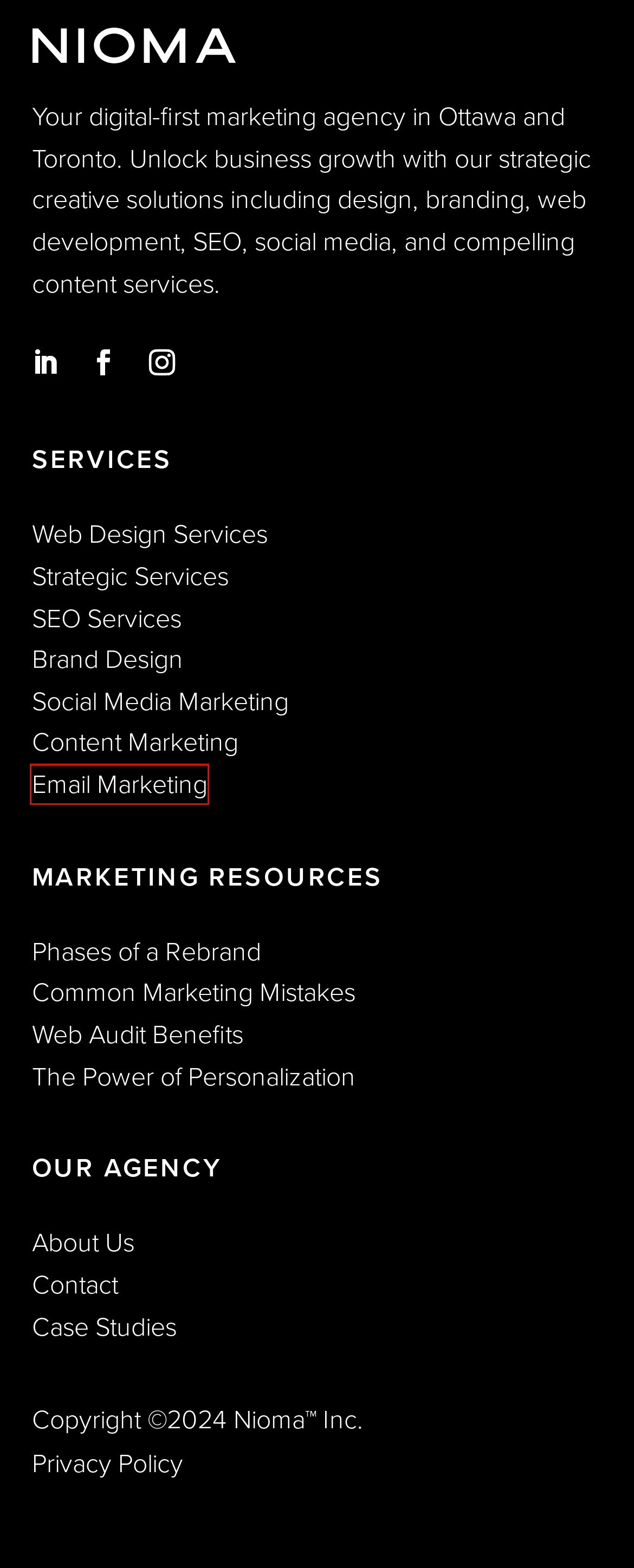Assess the screenshot of a webpage with a red bounding box and determine which webpage description most accurately matches the new page after clicking the element within the red box. Here are the options:
A. Projects - Nioma | Digital Marketing Agency in Ottawa & Toronto
B. Marketing Mistakes to Avoid | Nioma | Digital Marketing Agency in Ottawa & Toronto
C. Content Marketing Agency | Content Marketing Services
D. Email Marketing Services in Ottawa | Nioma | Marketing Agency
E. Ottawa Web Design and Development | Nioma Studio
F. Privacy Policy - Nioma | Digital Marketing Agency in Ottawa & Toronto
G. The Phases of a Rebrand | Nioma | Digital Marketing Agency in Ottawa & Toronto
H. 5 Ways a Web Audit Can Improve Your Online Presence | Nioma

D